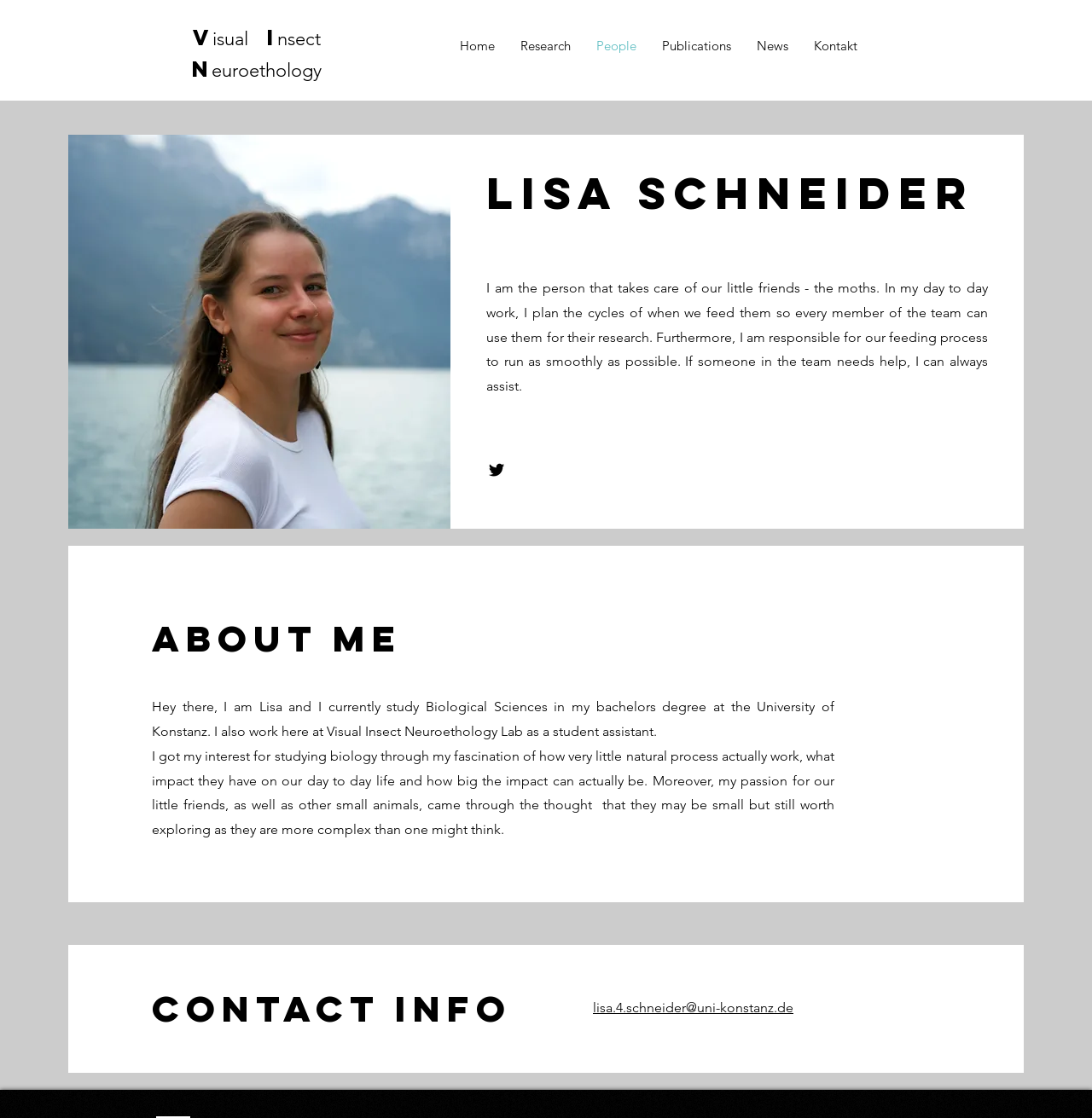Please find the bounding box coordinates of the element's region to be clicked to carry out this instruction: "View Lisa Schneider's contact information".

[0.543, 0.894, 0.727, 0.908]